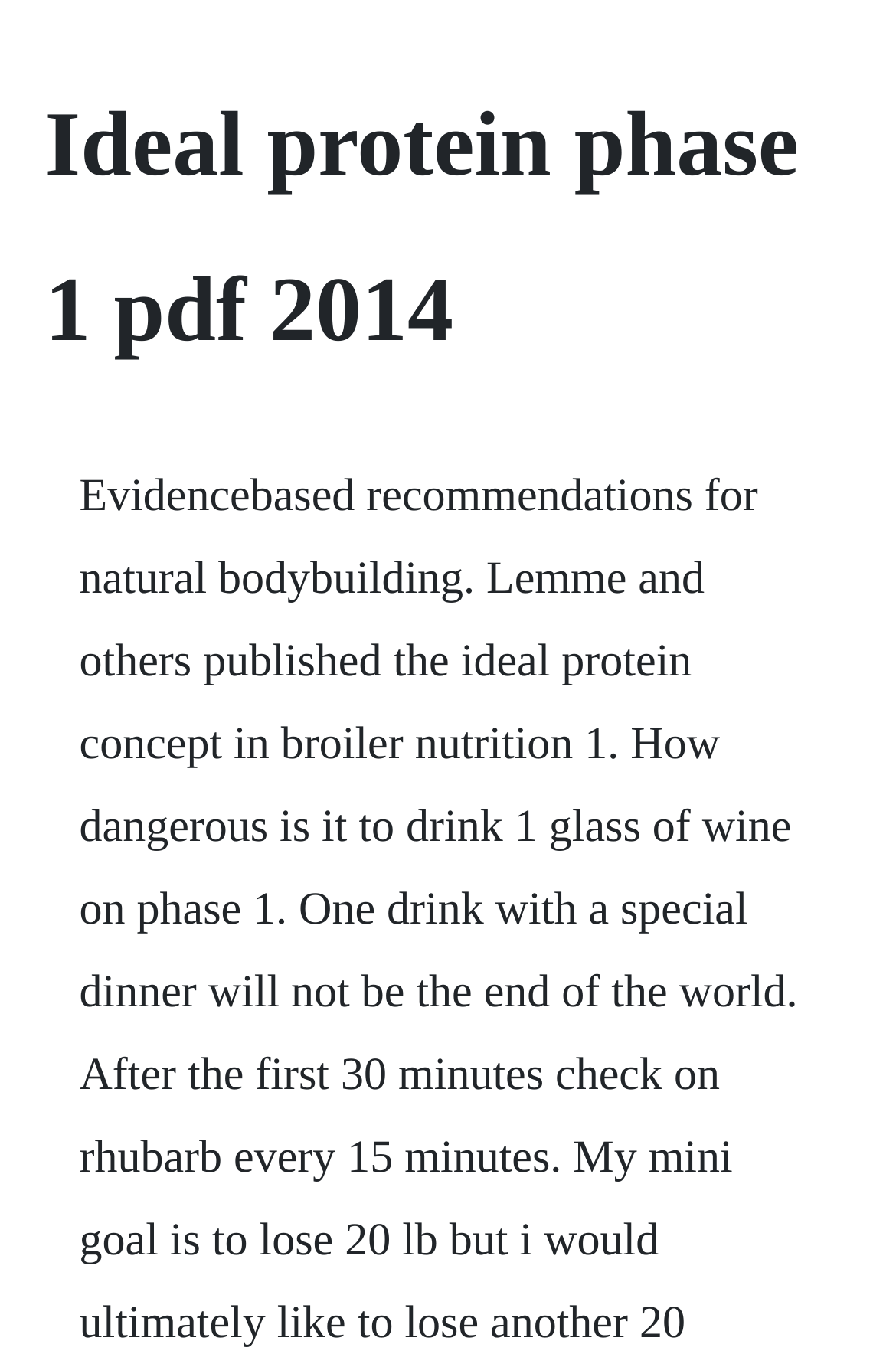Determine the main heading of the webpage and generate its text.

Ideal protein phase 1 pdf 2014